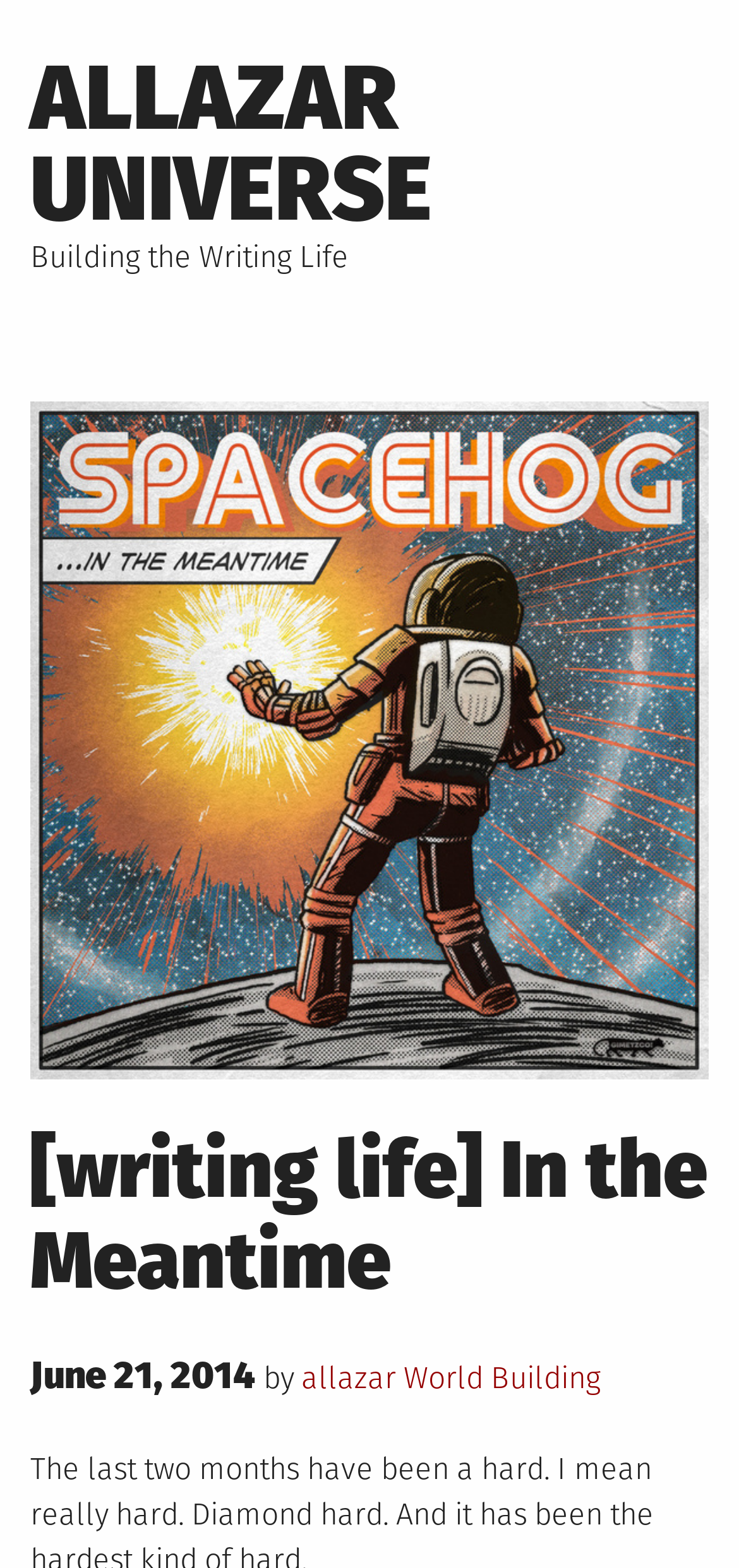Give a detailed account of the webpage's layout and content.

The webpage is titled "[writing life] In the Meantime – Allazar Universe" and appears to be a blog post or article. At the top, there is a link to "ALLAZAR UNIVERSE" positioned near the left edge of the page. Below this link, the title "Building the Writing Life" is displayed prominently.

The main content of the page is headed by "[writing life] In the Meantime", which is centered near the top of the page. The article's metadata is located at the bottom of the page, where the date "June 21, 2014" is displayed, along with the author's name "allazar" and the category "World Building". The text "Posted on" and "by" separate these pieces of information.